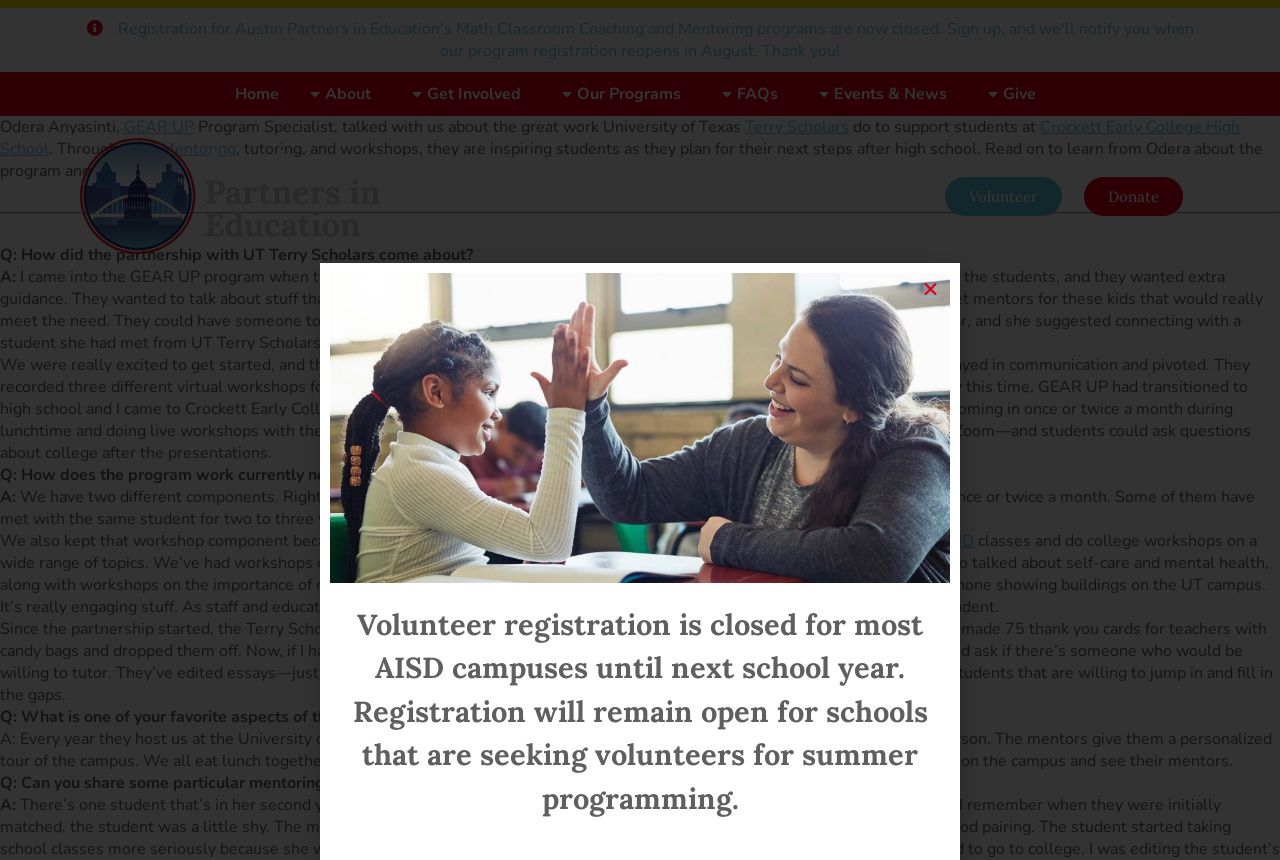Identify the bounding box coordinates for the UI element described as: "Bedichek Middle School".

[0.453, 0.309, 0.588, 0.335]